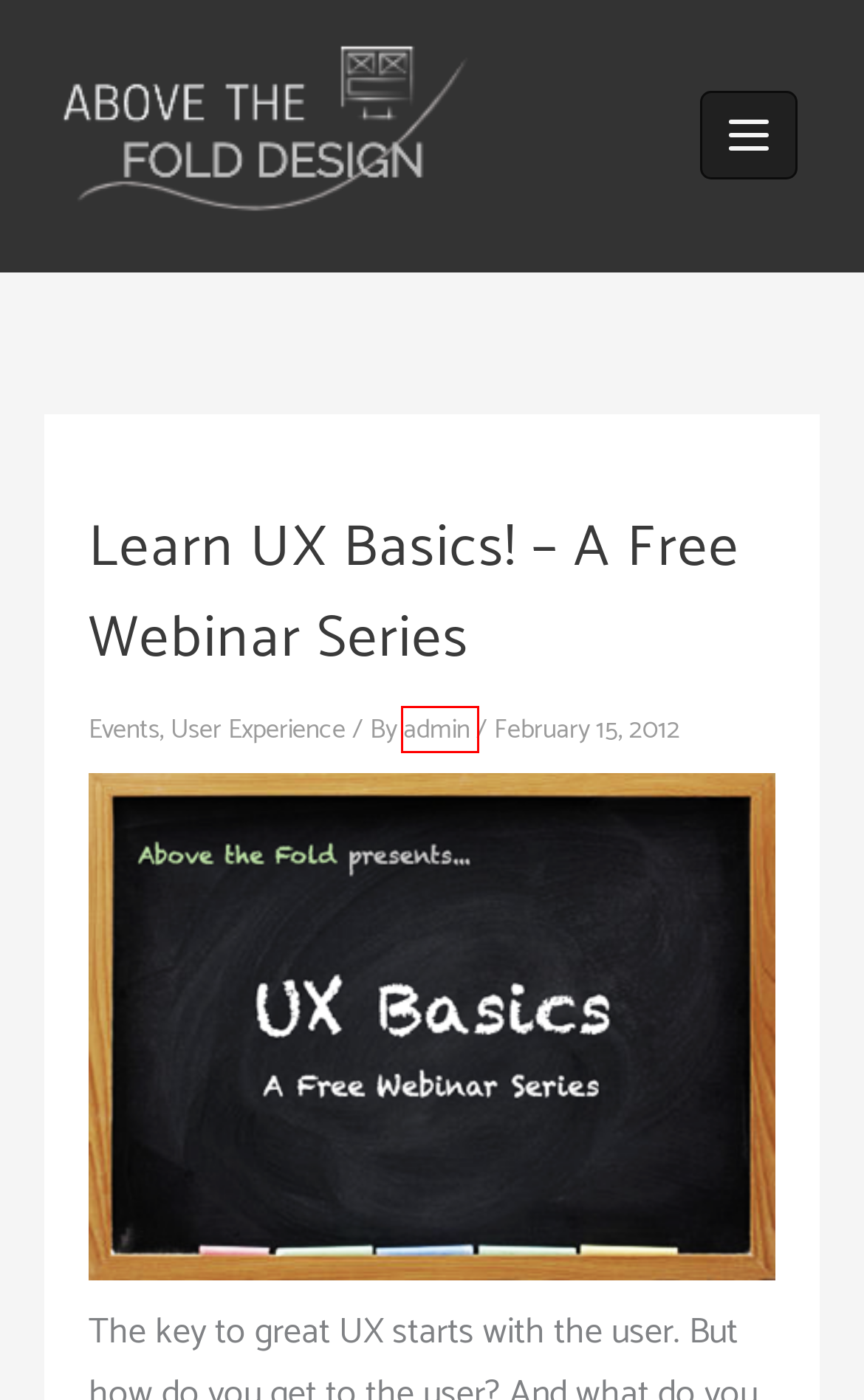Review the webpage screenshot and focus on the UI element within the red bounding box. Select the best-matching webpage description for the new webpage that follows after clicking the highlighted element. Here are the candidates:
A. Above the Fold Design
B. admin – Above the Fold Design
C. Prototyping for Product Managers – Above the Fold Design
D. User Experience – Above the Fold Design
E. Content Strategy – Above the Fold Design
F. Events – Above the Fold Design
G. UI Design – Above the Fold Design
H. Responsive Design for Cloud Database Startup – Above the Fold Design

B